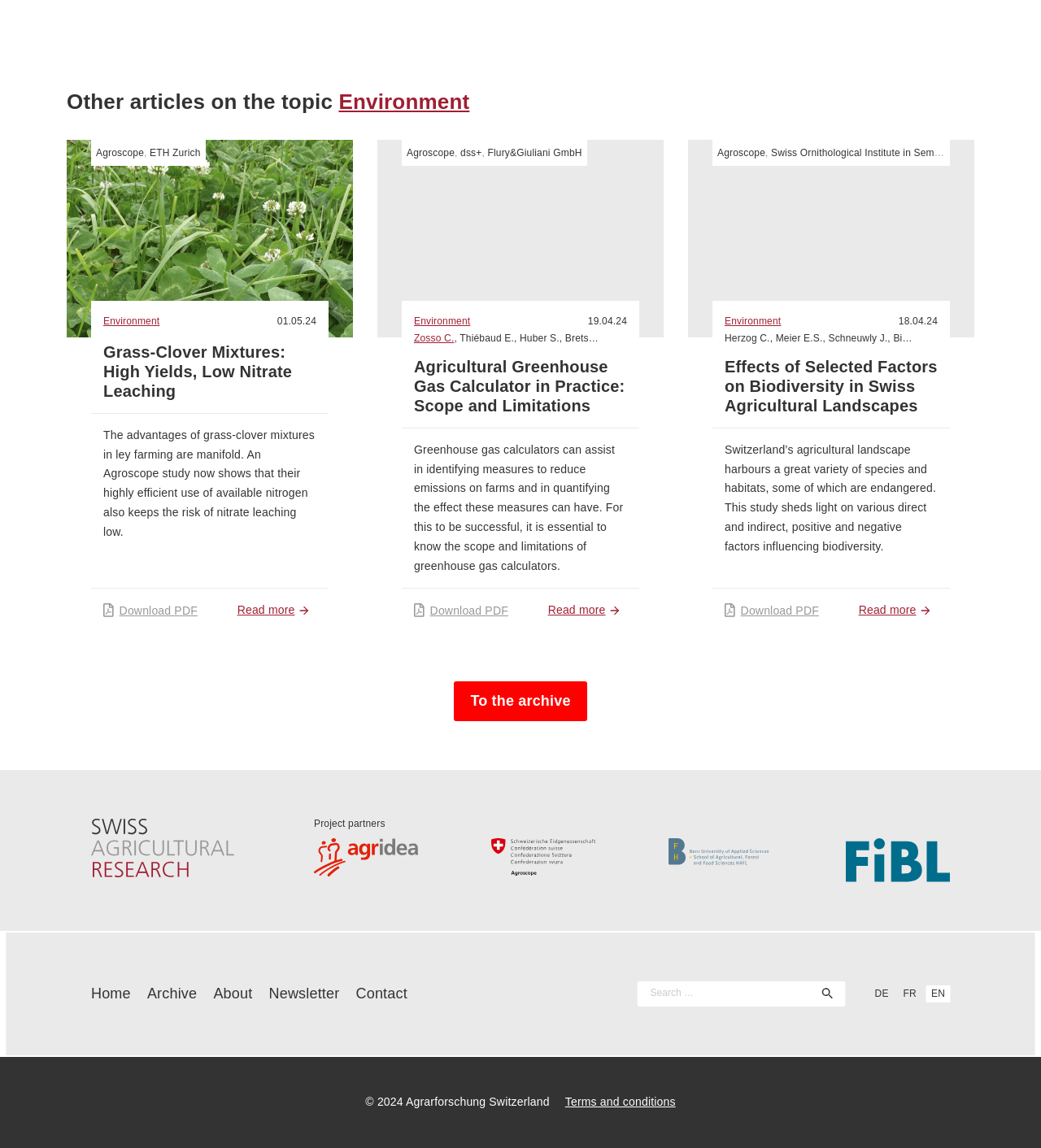Please identify the bounding box coordinates of the clickable element to fulfill the following instruction: "Visit the Agroscope website". The coordinates should be four float numbers between 0 and 1, i.e., [left, top, right, bottom].

[0.092, 0.128, 0.138, 0.138]